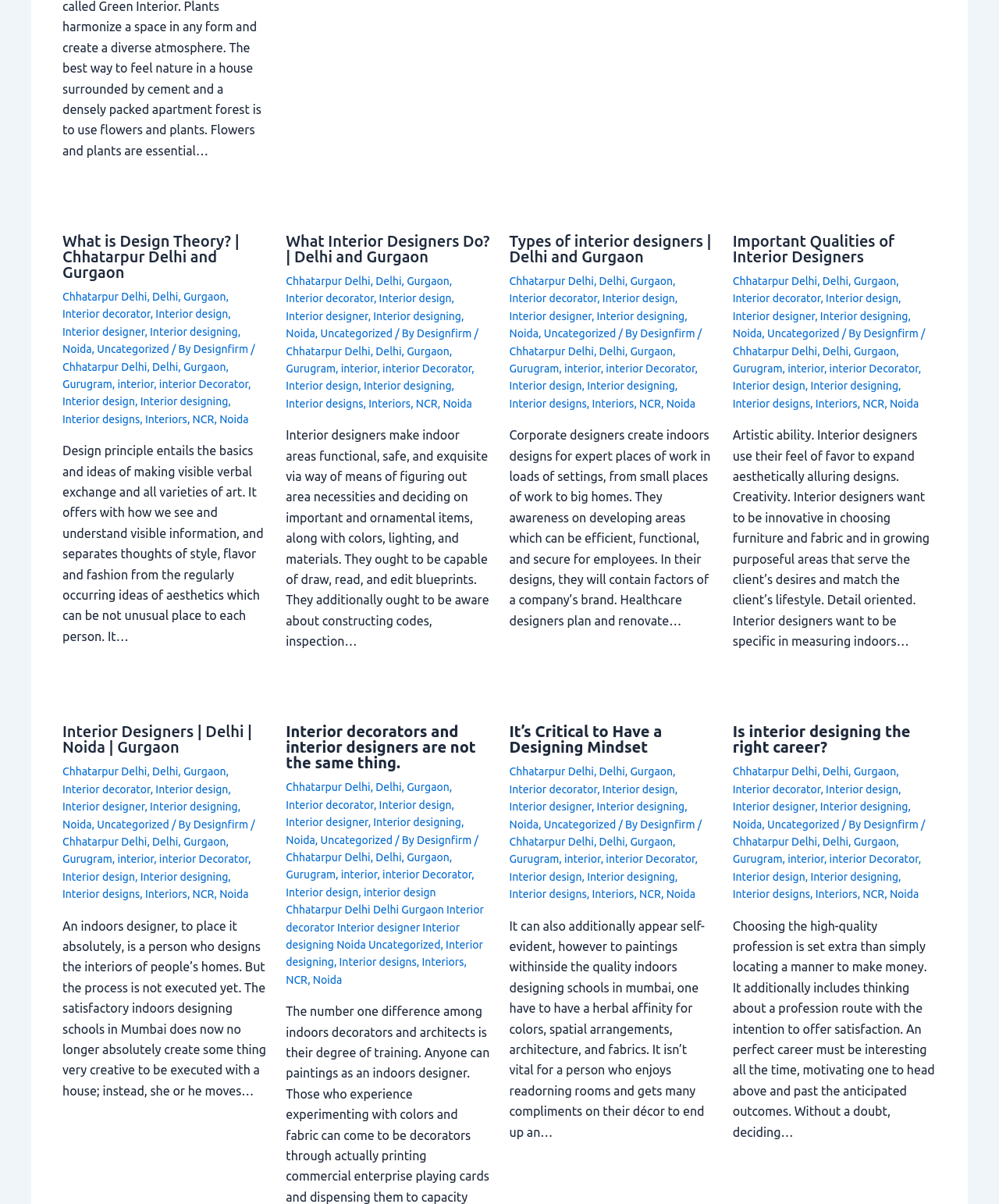Can you show the bounding box coordinates of the region to click on to complete the task described in the instruction: "Read the article about 'What Interior Designers Do?'"?

[0.286, 0.194, 0.49, 0.22]